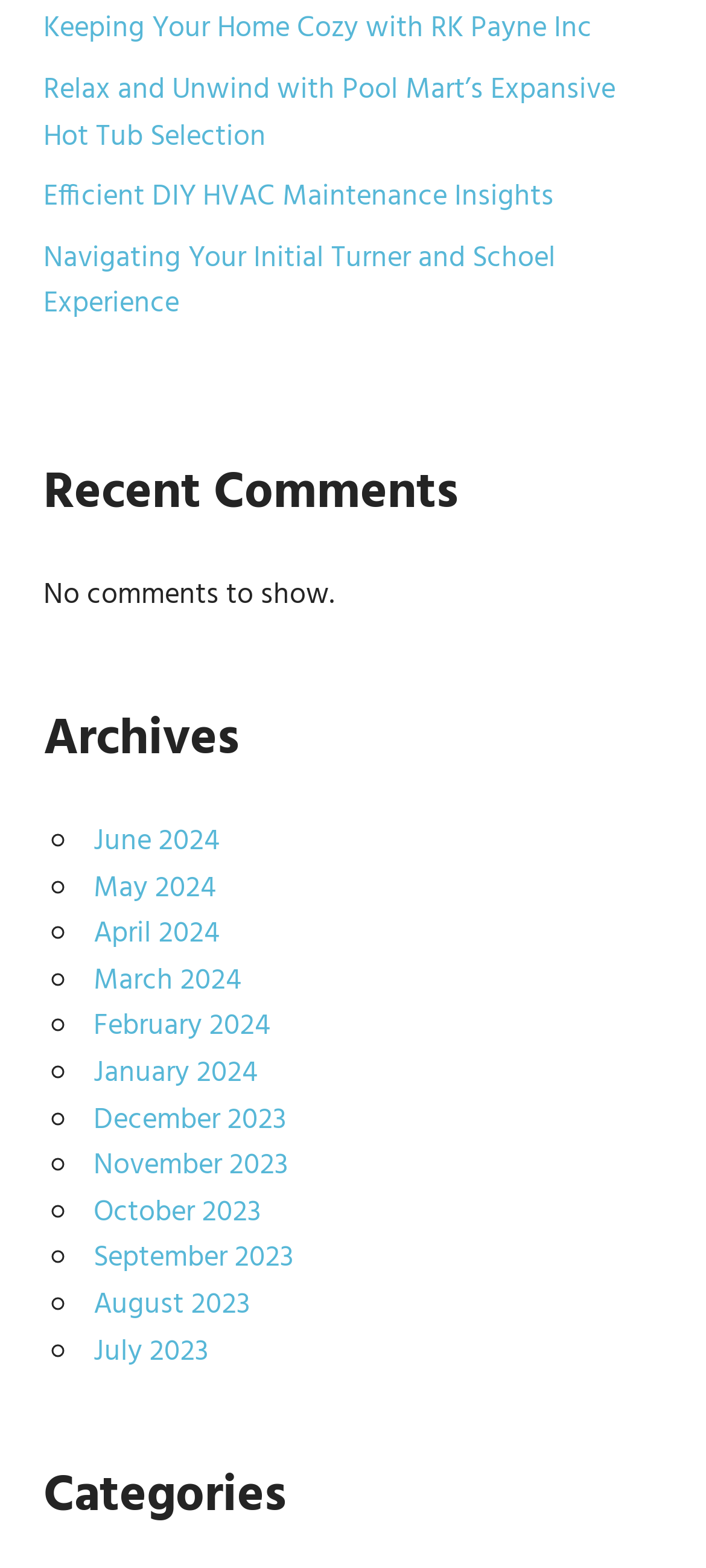Locate the bounding box coordinates of the element to click to perform the following action: 'Click on 'Navigating Your Initial Turner and Schoel Experience''. The coordinates should be given as four float values between 0 and 1, in the form of [left, top, right, bottom].

[0.062, 0.15, 0.787, 0.209]